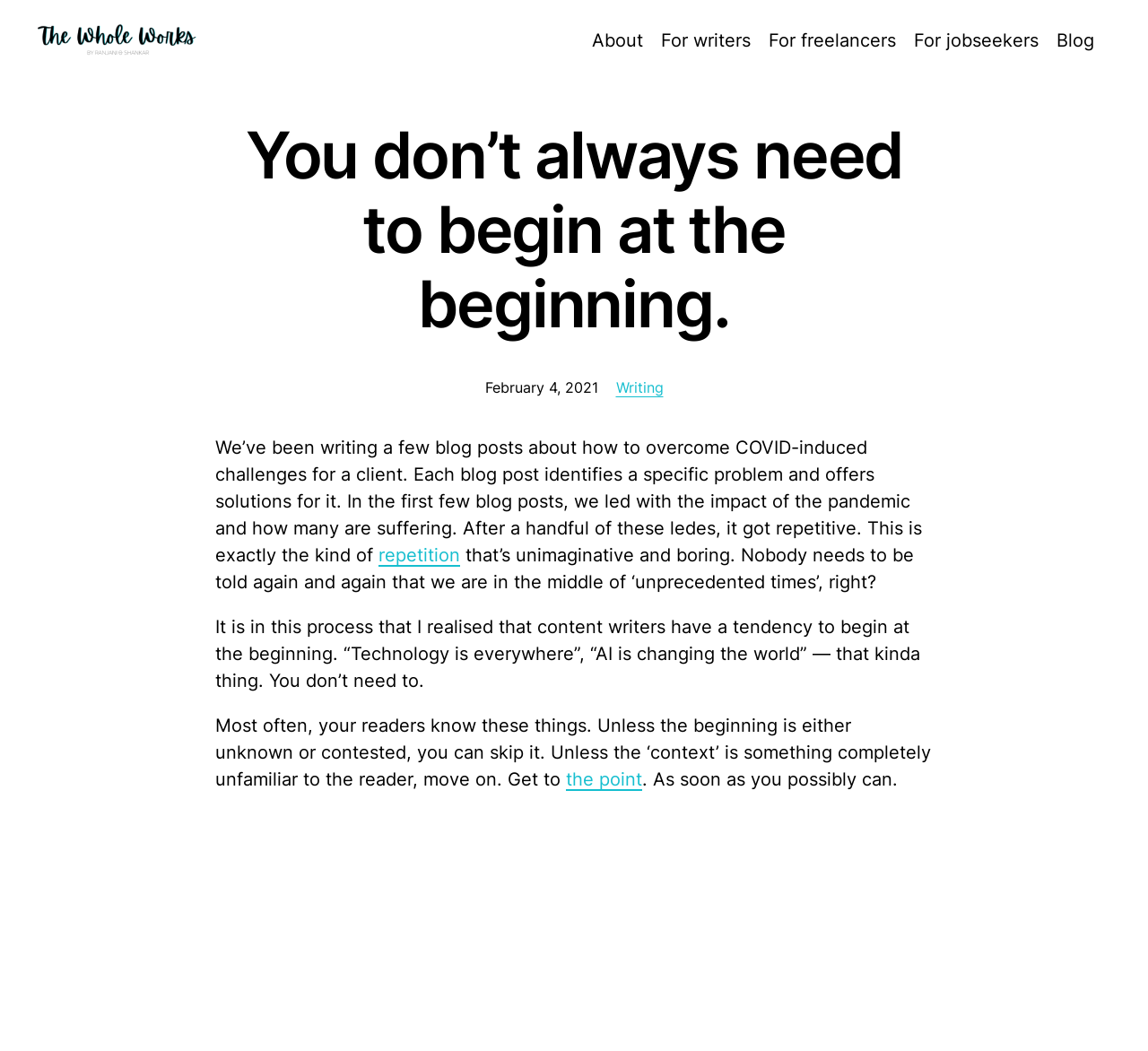Please identify the bounding box coordinates of the clickable area that will allow you to execute the instruction: "Explore the 'Blog' section".

[0.92, 0.026, 0.953, 0.051]